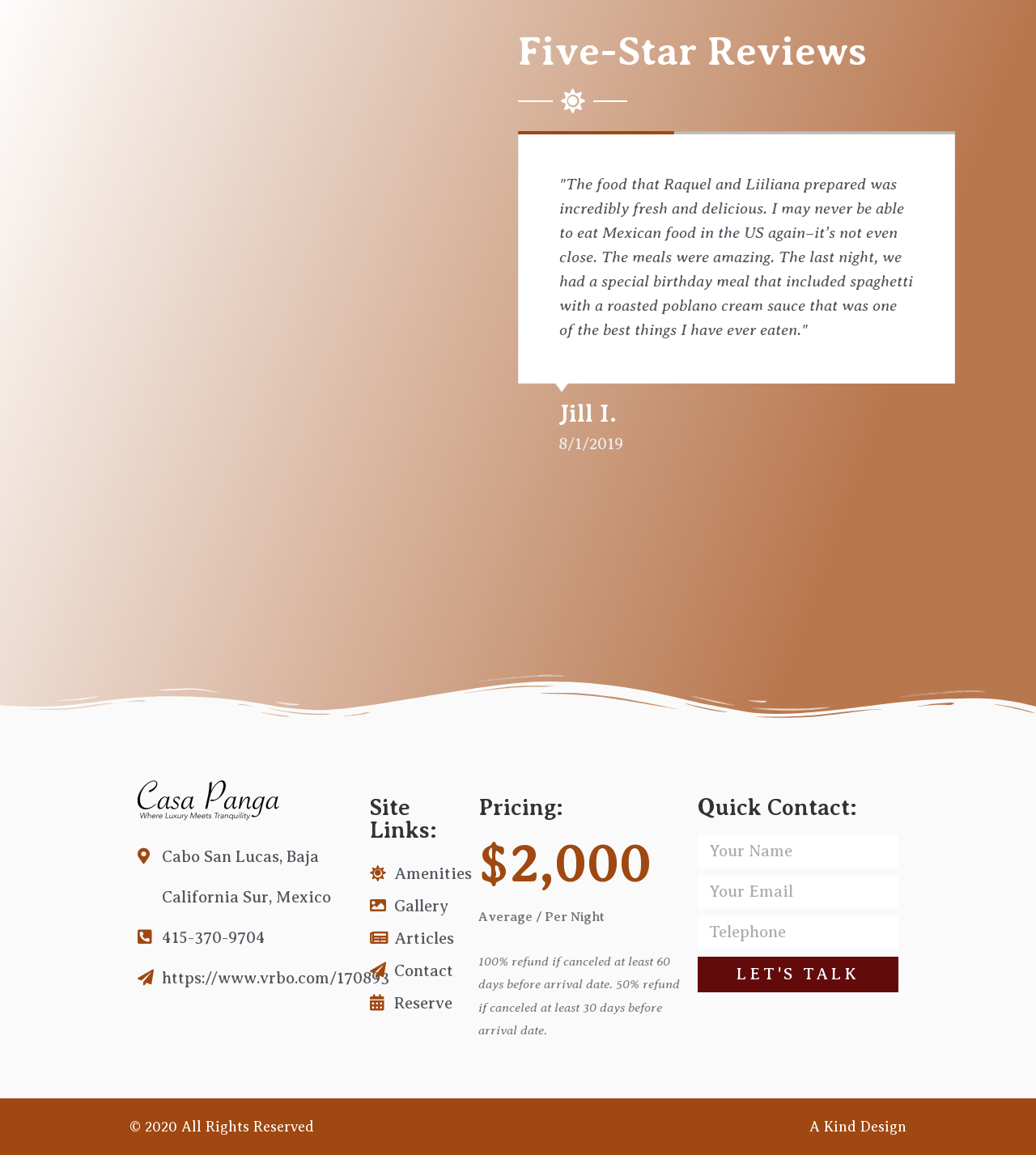Pinpoint the bounding box coordinates of the area that must be clicked to complete this instruction: "Click the 'LET'S TALK' button".

[0.673, 0.828, 0.867, 0.859]